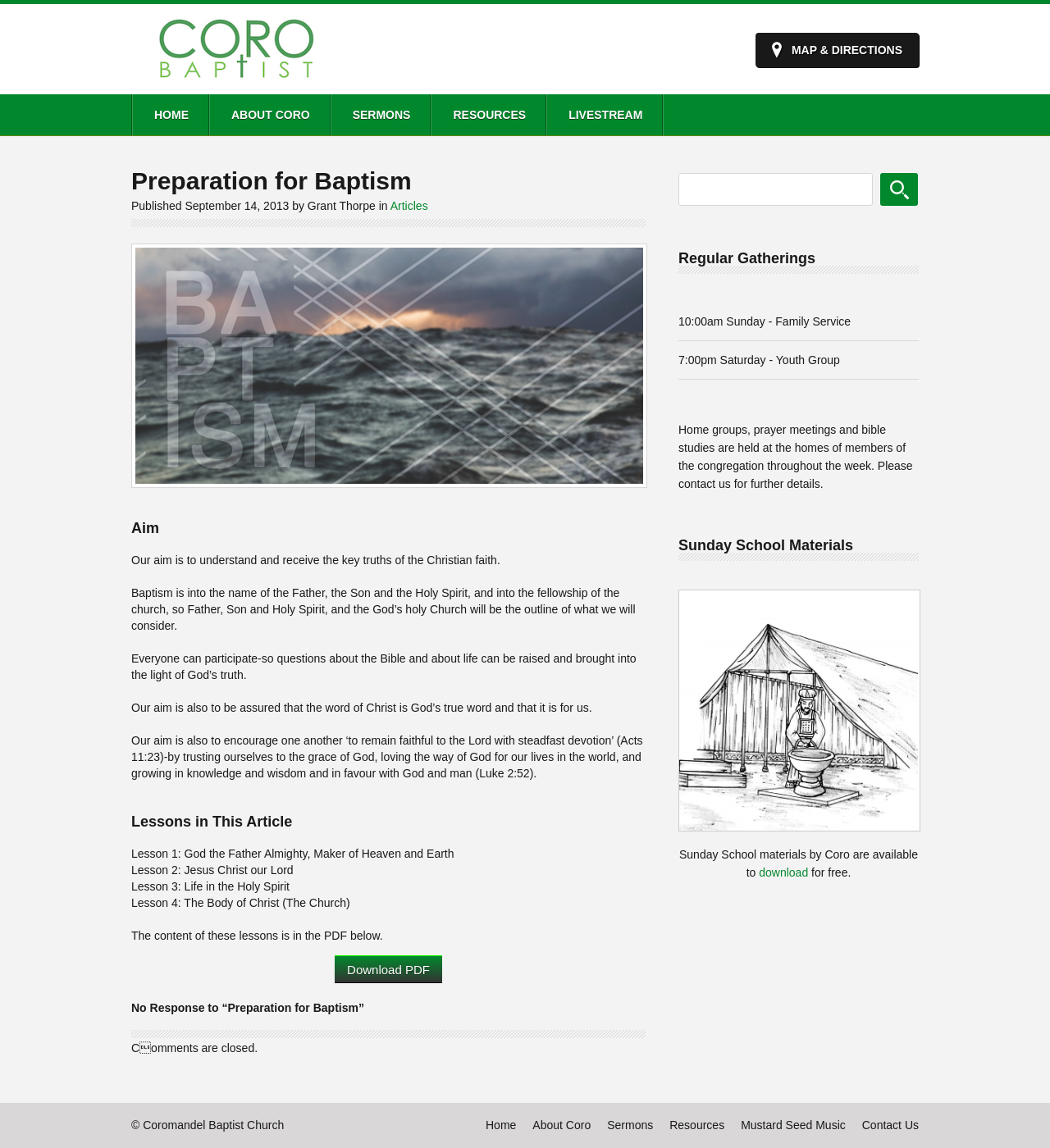How many lessons are in the baptism preparation article?
Can you provide an in-depth and detailed response to the question?

I found the answer by reading the article on the webpage, which lists four lessons: 'Lesson 1: God the Father Almighty, Maker of Heaven and Earth', 'Lesson 2: Jesus Christ our Lord', 'Lesson 3: Life in the Holy Spirit', and 'Lesson 4: The Body of Christ (The Church)'.